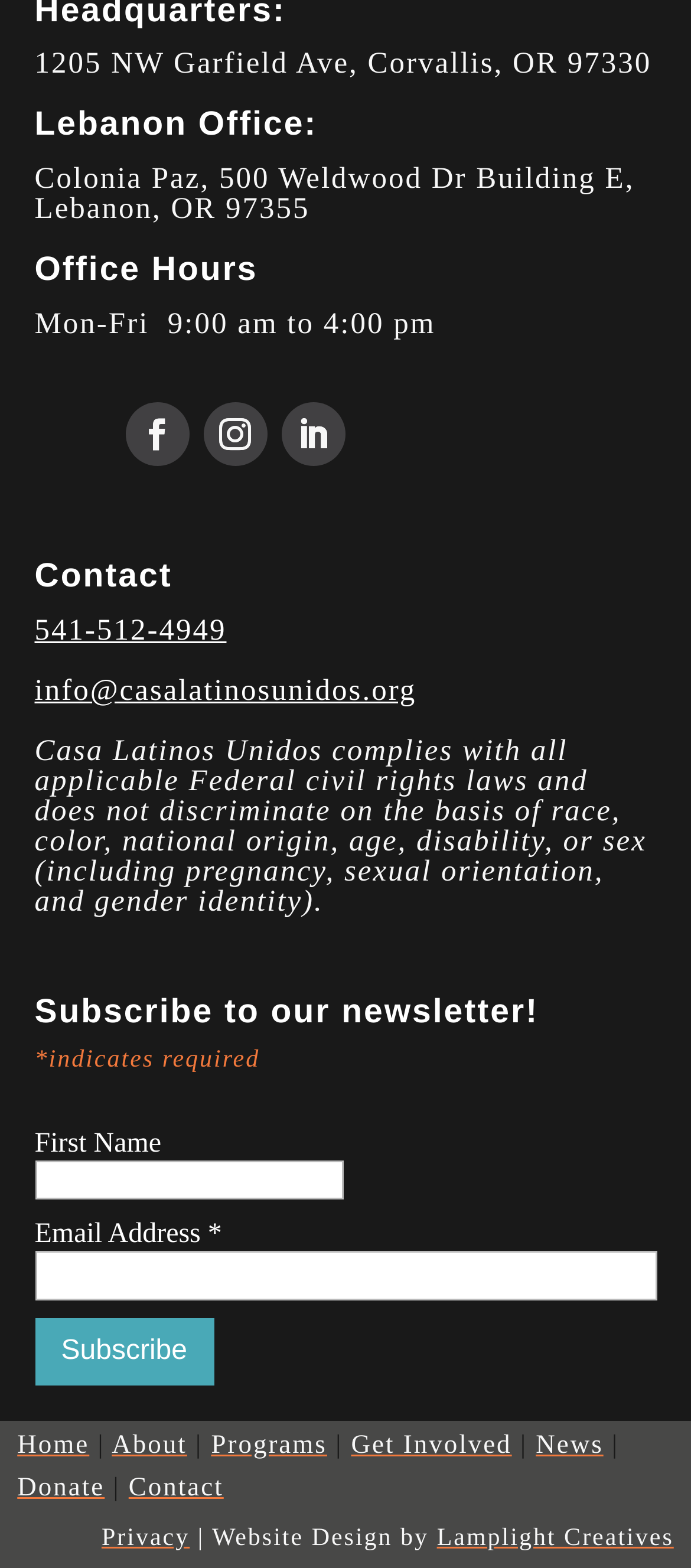Please analyze the image and provide a thorough answer to the question:
Who designed the website?

I found the website designer by looking at the link element with the content 'Lamplight Creatives' which is a child element of the root element and is located at the bottom of the webpage.